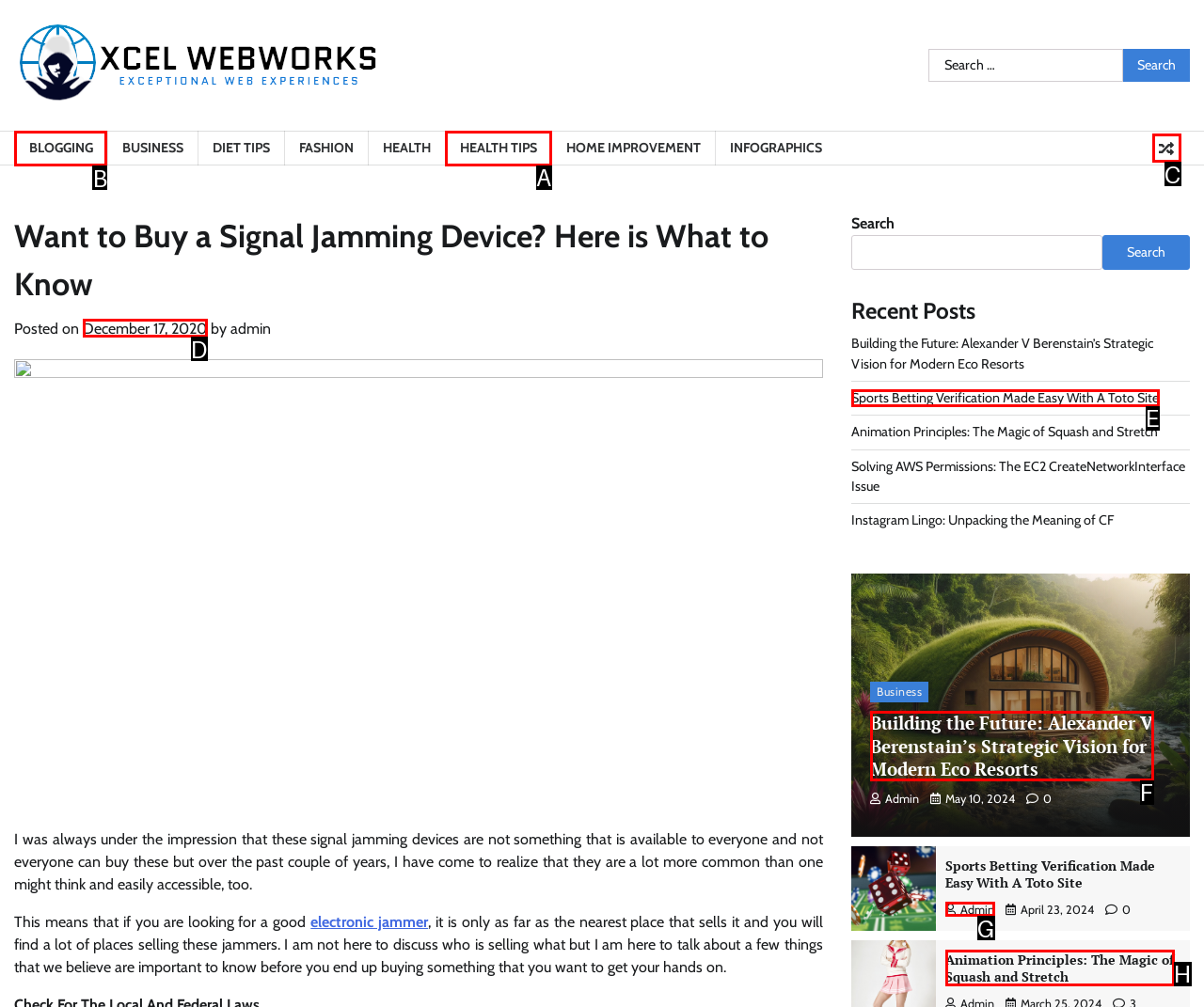Point out the UI element to be clicked for this instruction: Click on BLOGGING. Provide the answer as the letter of the chosen element.

B